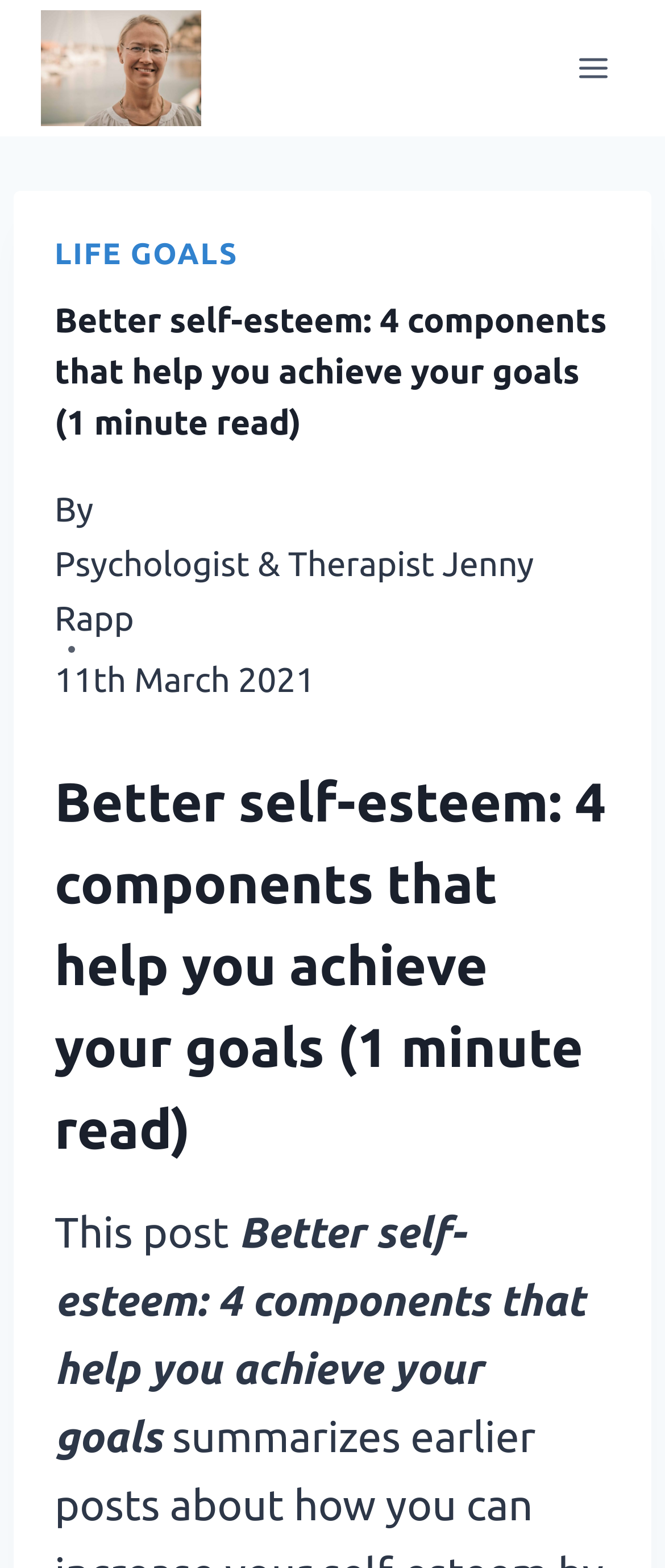Please give a one-word or short phrase response to the following question: 
When was the article published?

11th March 2021